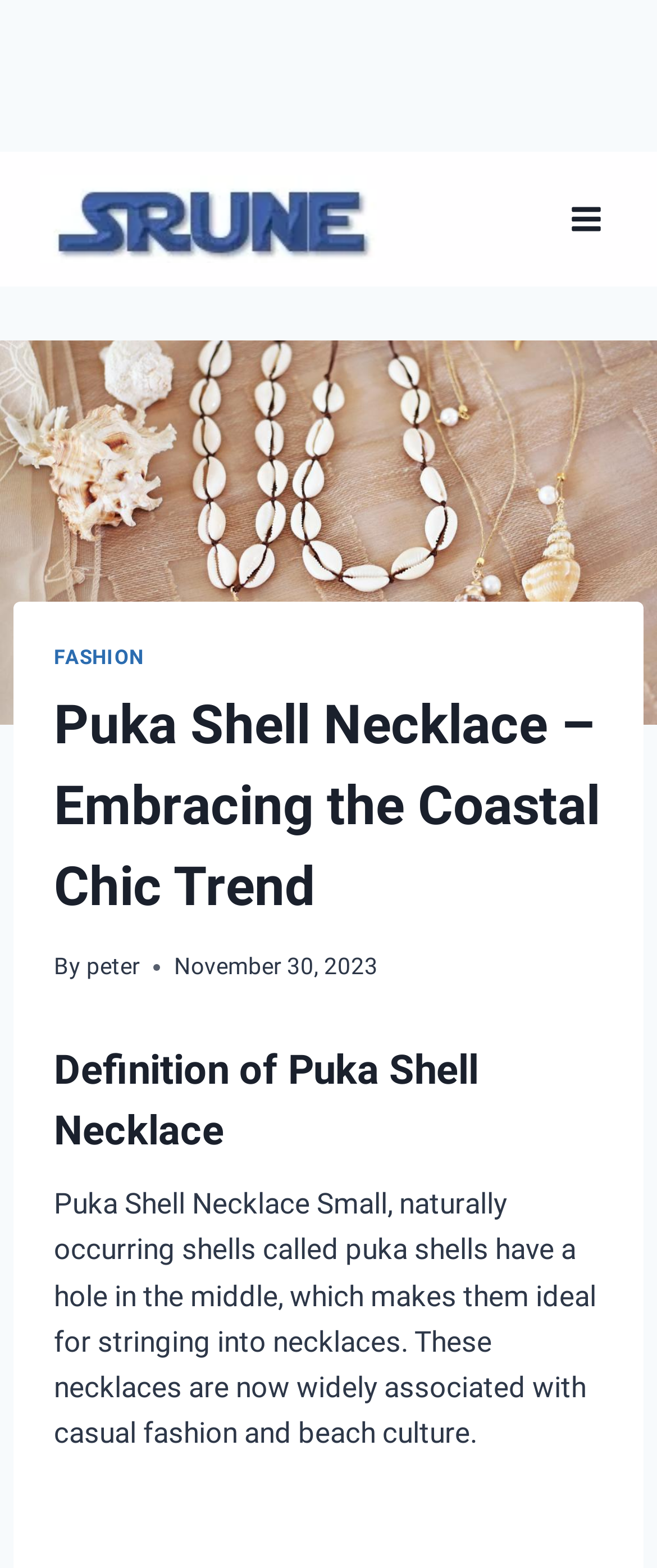Please find the bounding box for the UI element described by: "Fashion".

[0.082, 0.412, 0.218, 0.427]